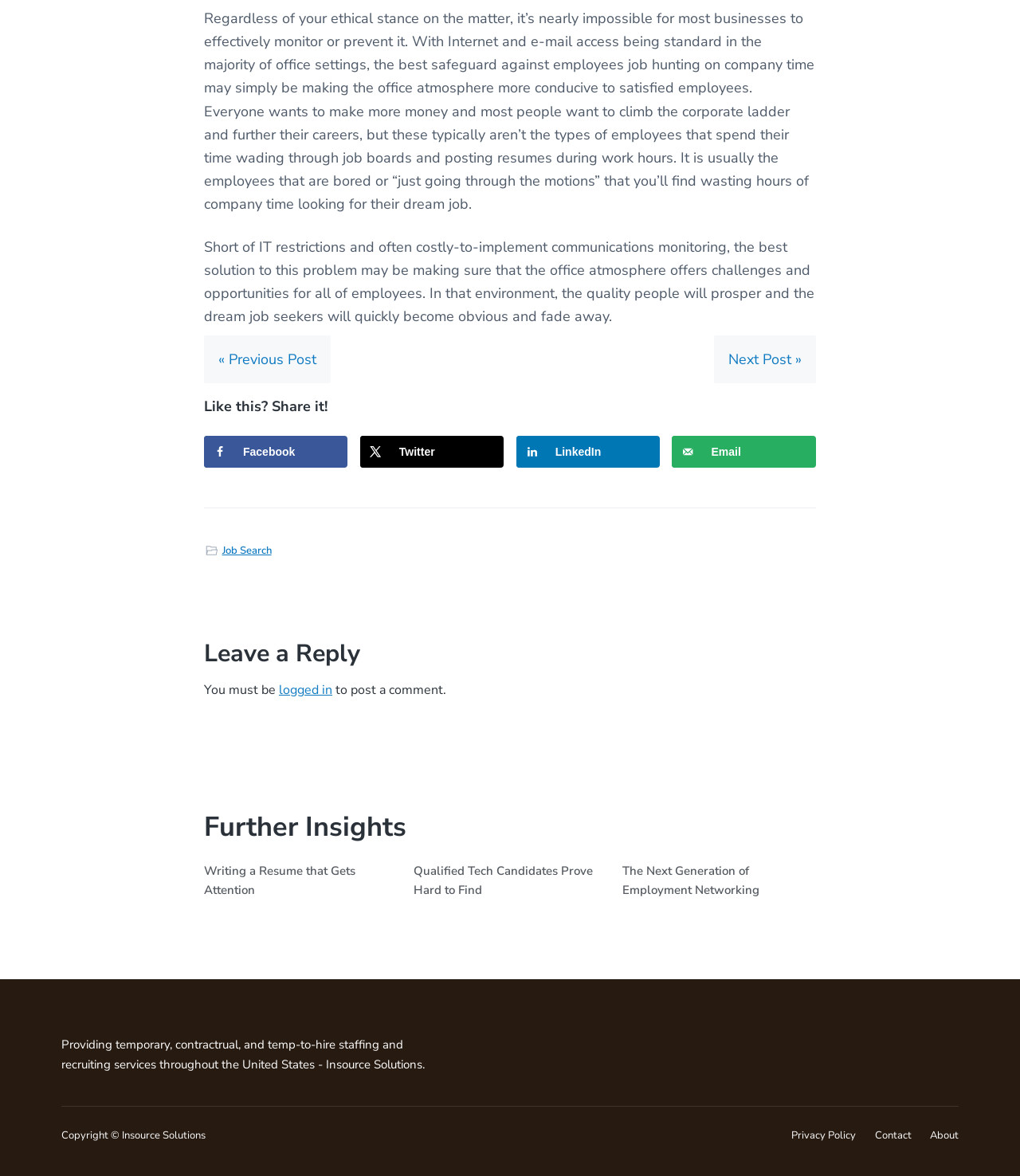Kindly respond to the following question with a single word or a brief phrase: 
How many social media platforms are available for sharing?

4